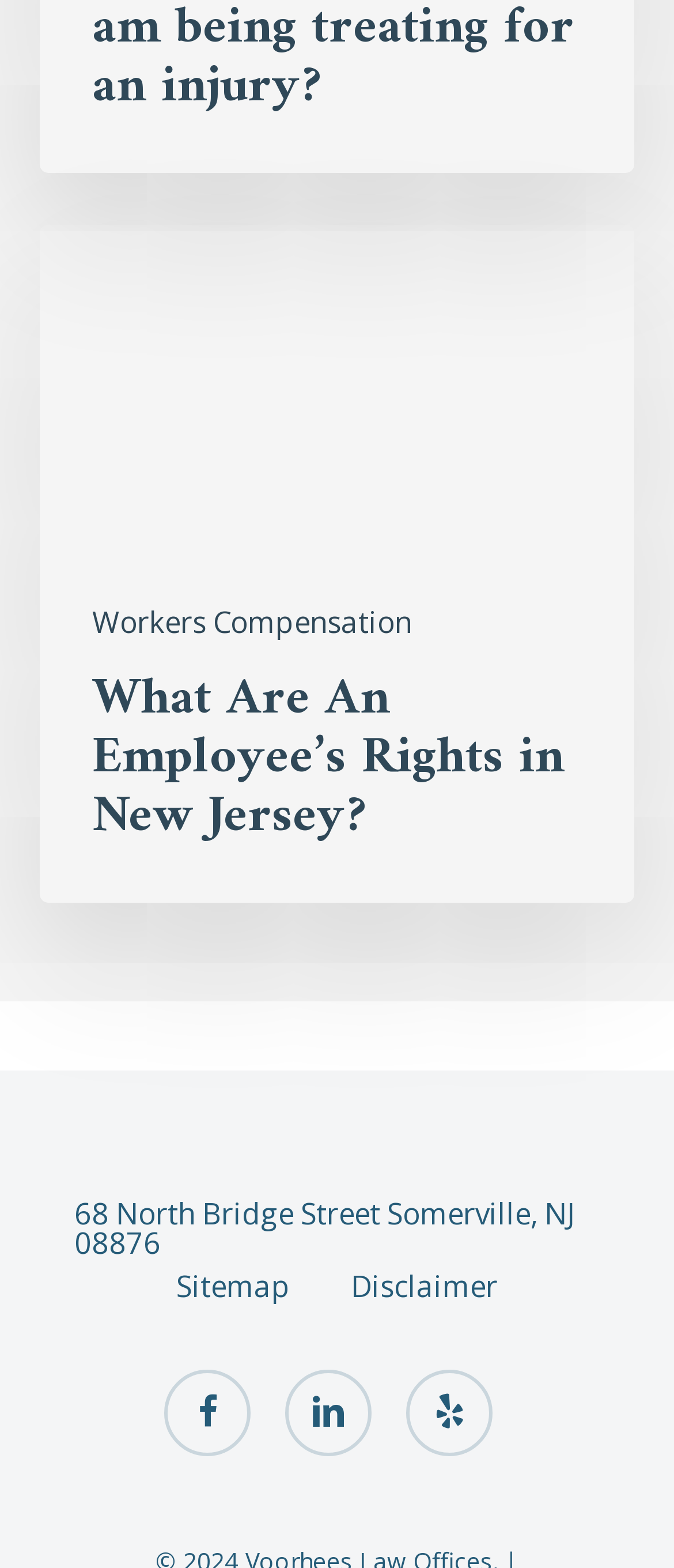How many social media links are on the webpage?
Refer to the screenshot and answer in one word or phrase.

3